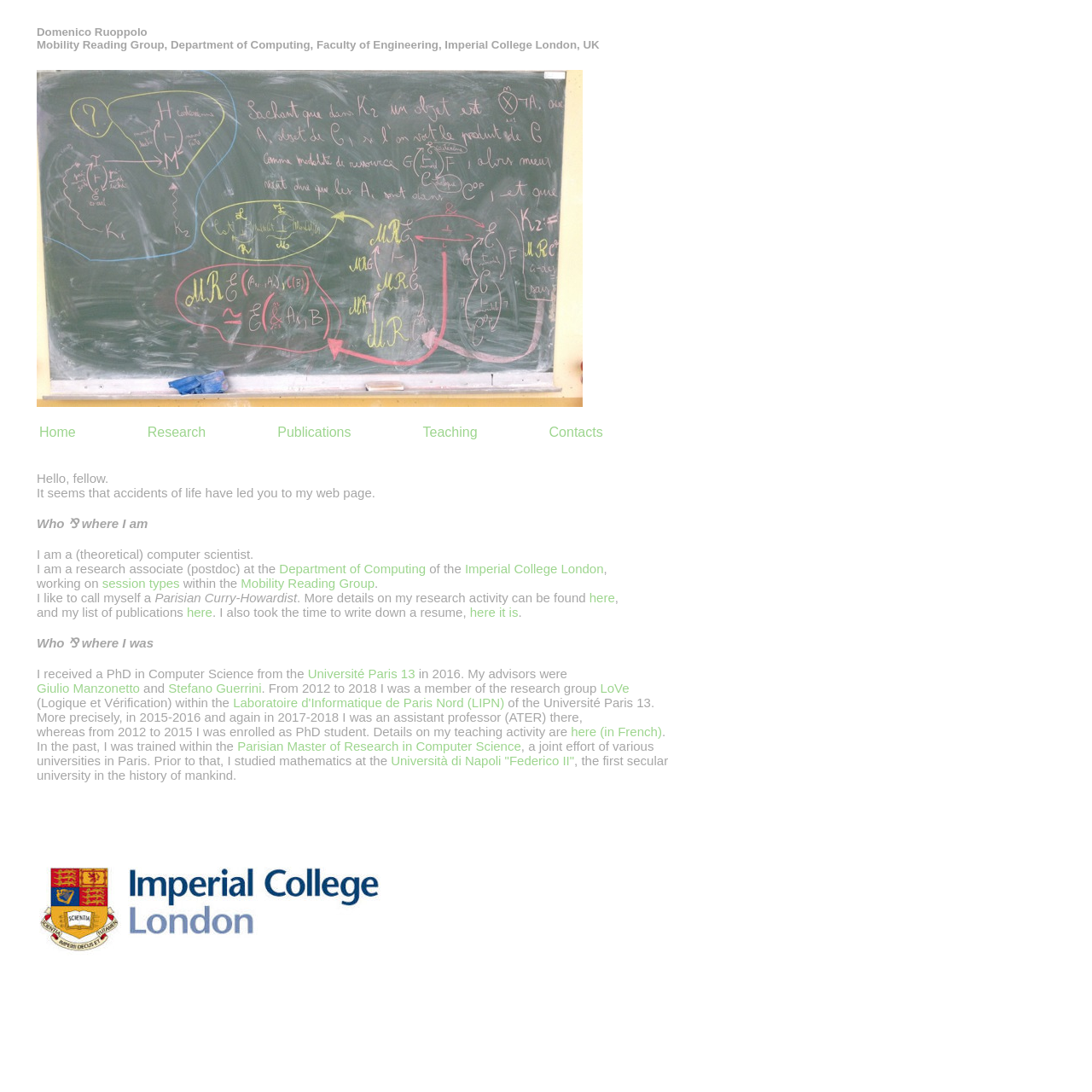Point out the bounding box coordinates of the section to click in order to follow this instruction: "View the 'Research' page".

[0.135, 0.389, 0.188, 0.403]